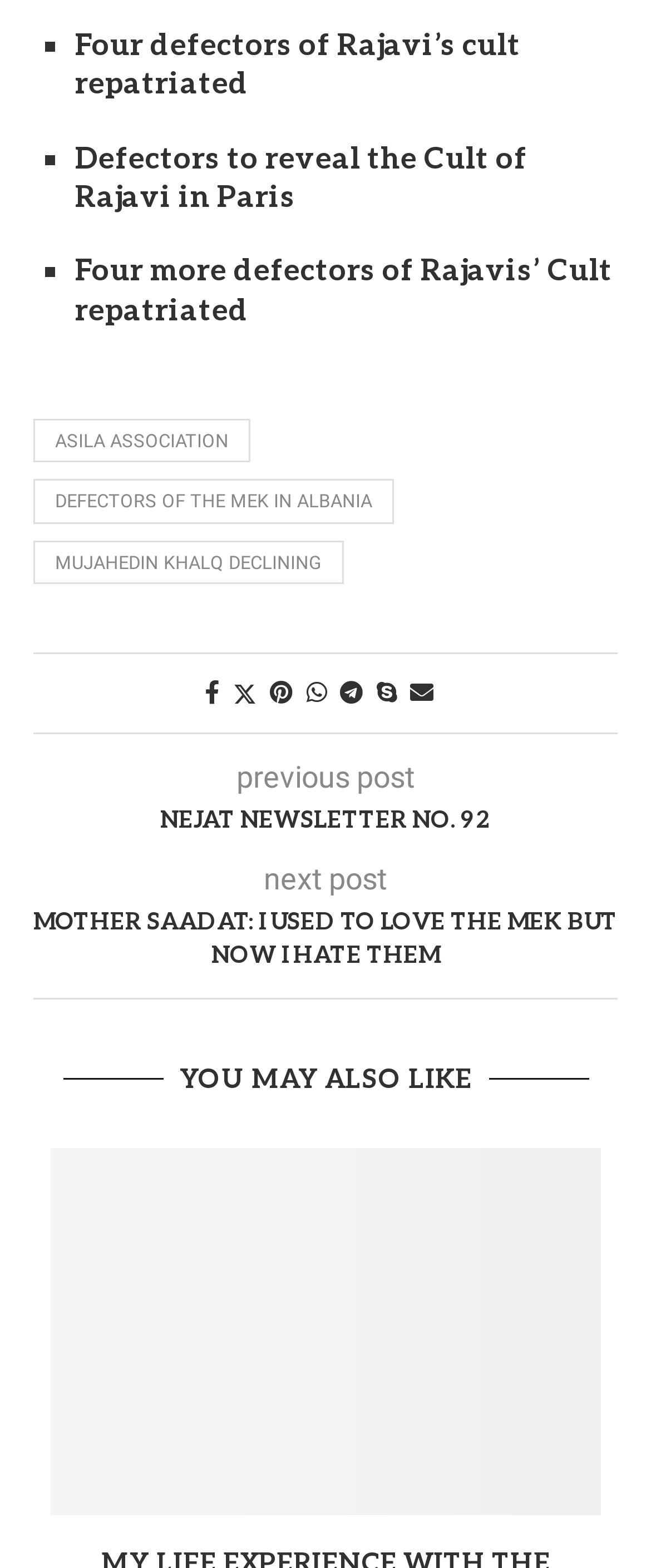Specify the bounding box coordinates of the element's area that should be clicked to execute the given instruction: "Go to the previous page". The coordinates should be four float numbers between 0 and 1, i.e., [left, top, right, bottom].

None